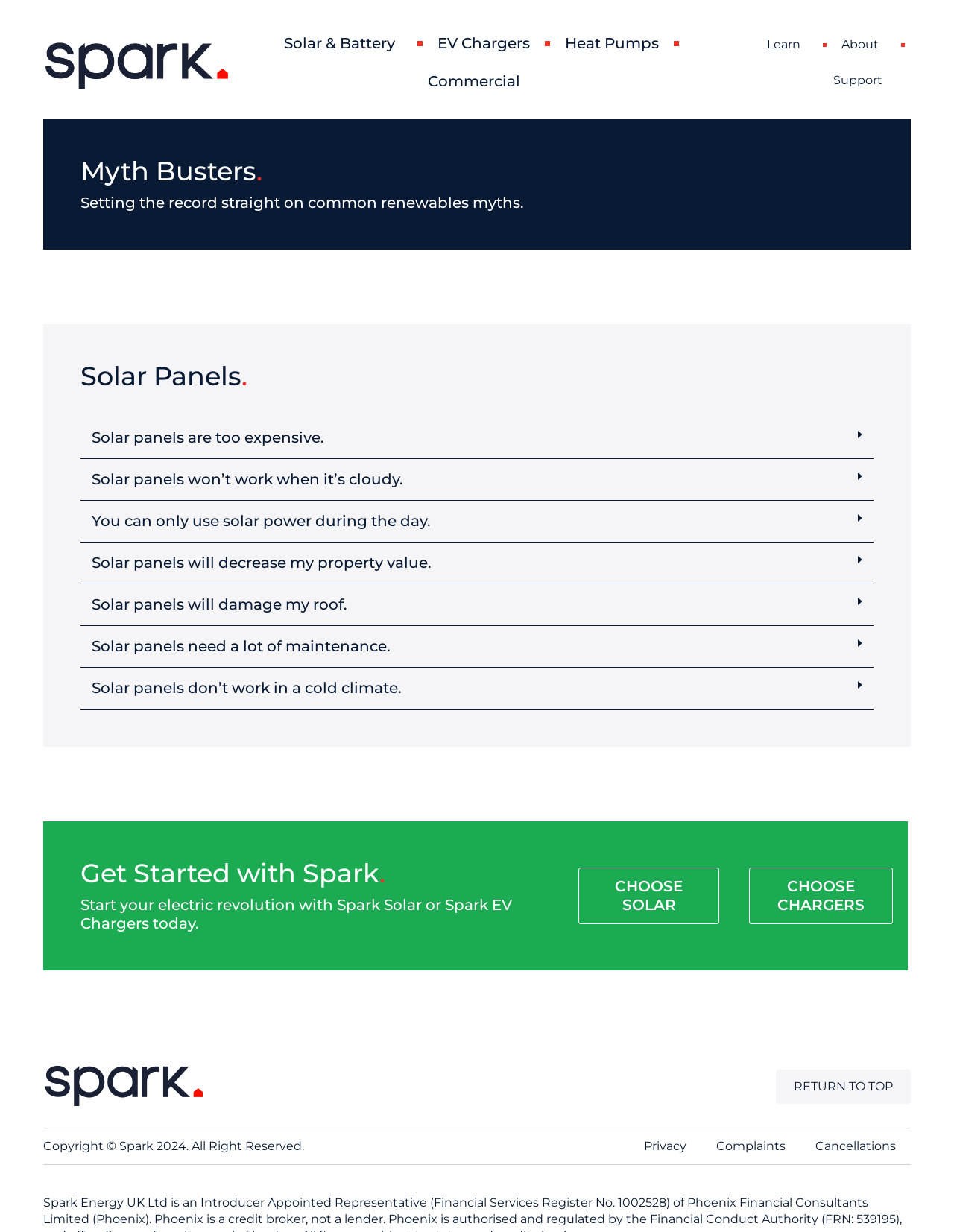Locate the bounding box coordinates of the segment that needs to be clicked to meet this instruction: "Click on the 'Privacy' link".

[0.659, 0.916, 0.735, 0.945]